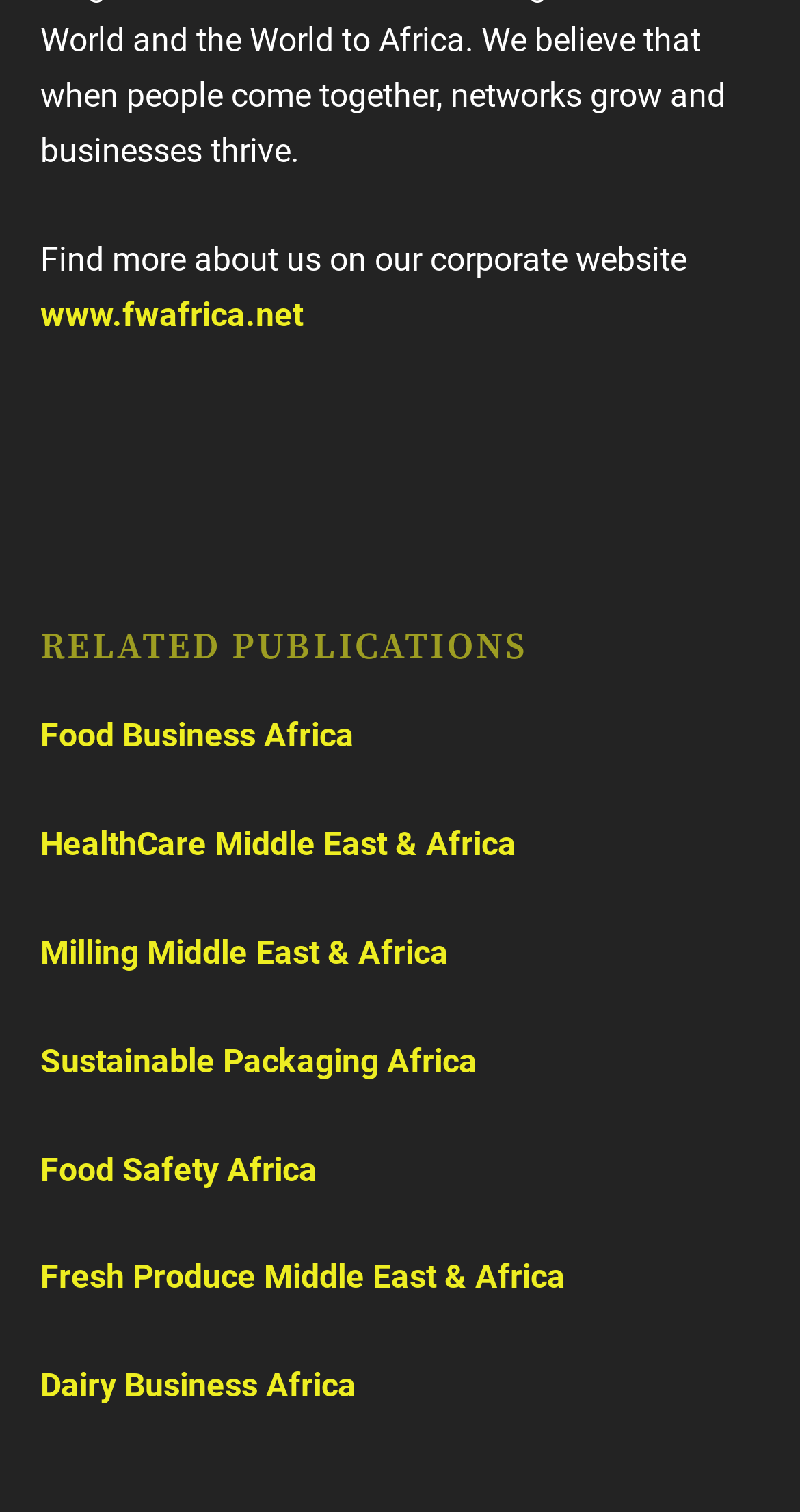How many related publications are listed?
Please use the visual content to give a single word or phrase answer.

7